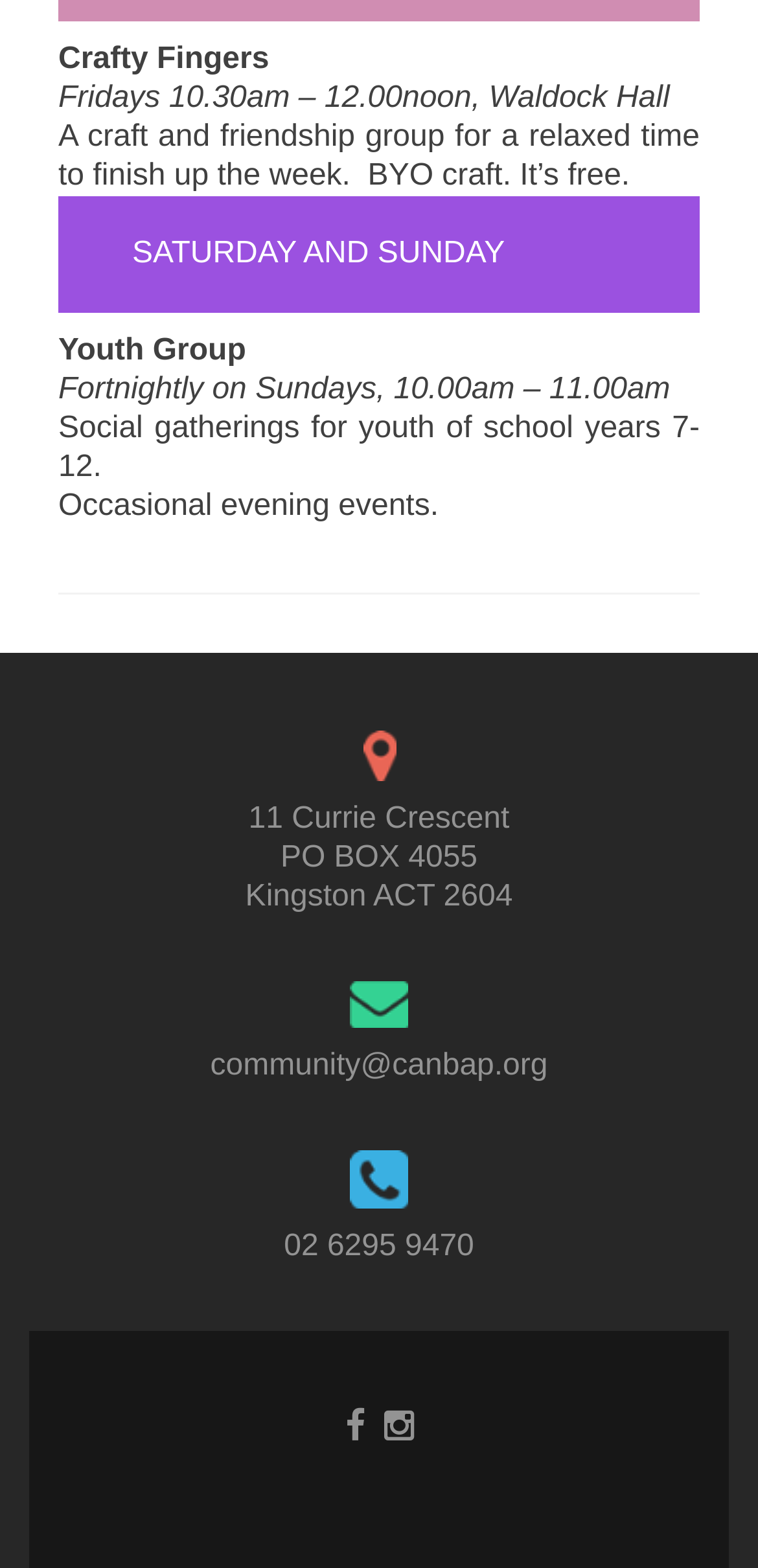Refer to the screenshot and answer the following question in detail:
What is the name of the craft and friendship group?

The name of the craft and friendship group is mentioned in the first StaticText element, which is 'Crafty Fingers'.